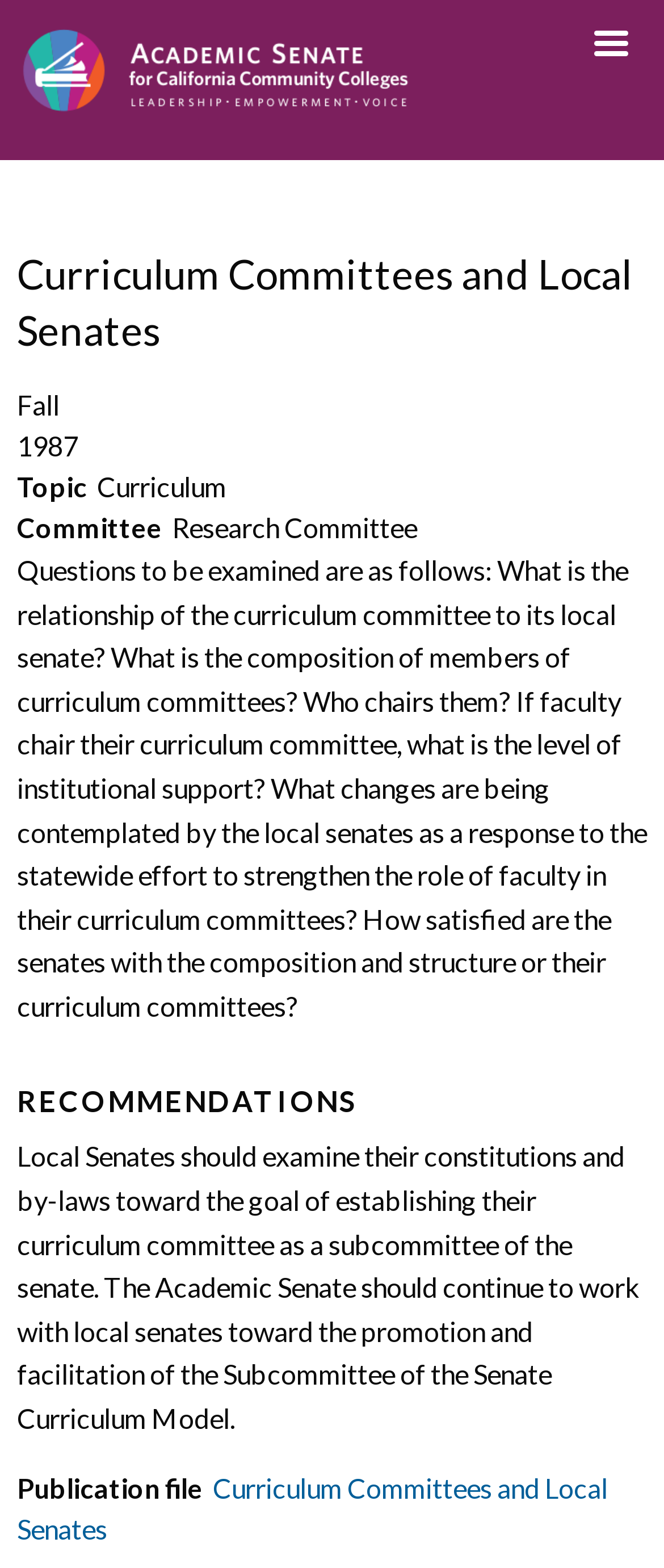What is the relationship between the curriculum committee and its local senate?
Analyze the image and provide a thorough answer to the question.

The webpage mentions that one of the questions to be examined is 'What is the relationship of the curriculum committee to its local senate?' However, it does not provide a clear answer to this question. Therefore, the relationship between the curriculum committee and its local senate is unknown based on the provided webpage.